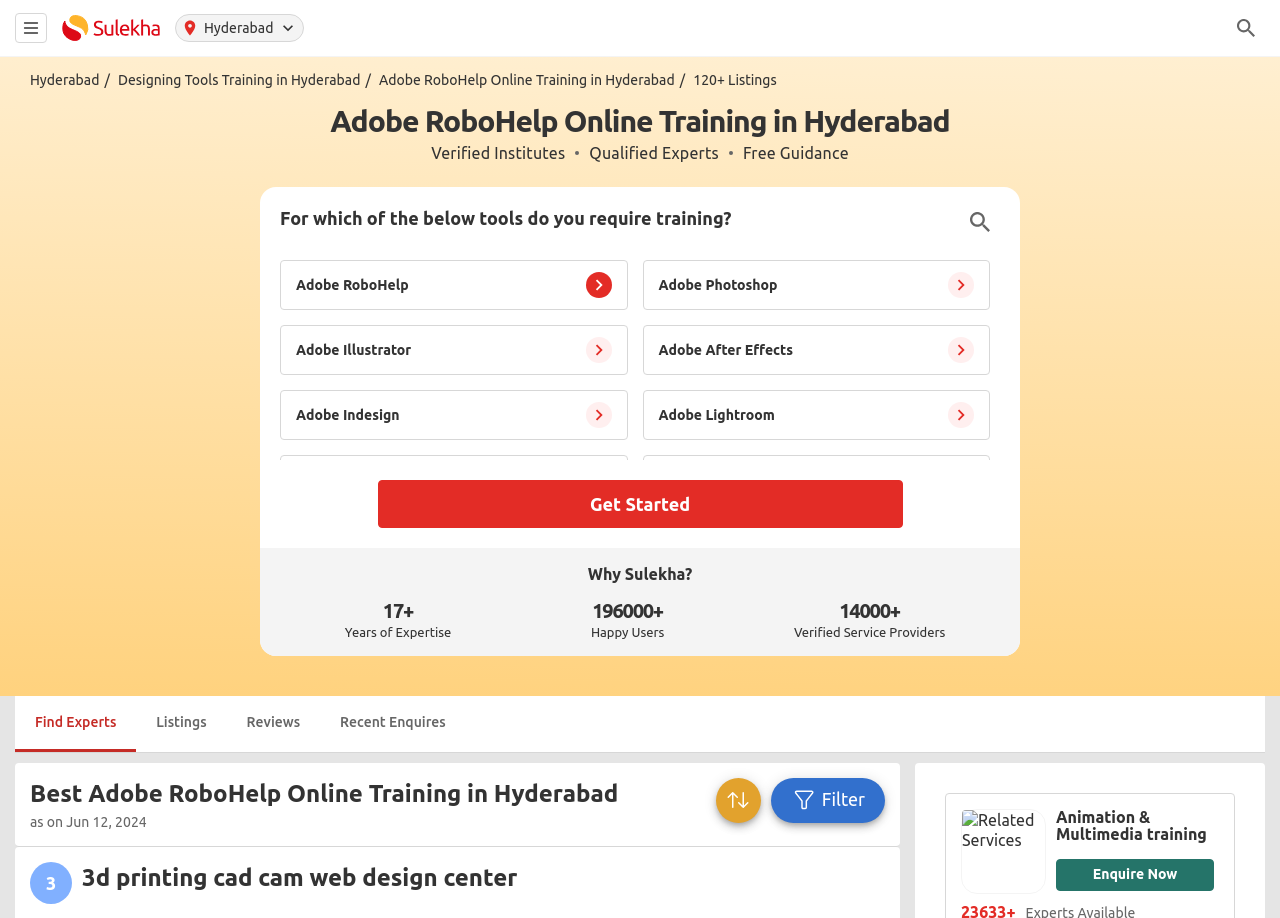Locate the bounding box coordinates of the area where you should click to accomplish the instruction: "Click the 'Find Experts' link".

[0.012, 0.758, 0.107, 0.819]